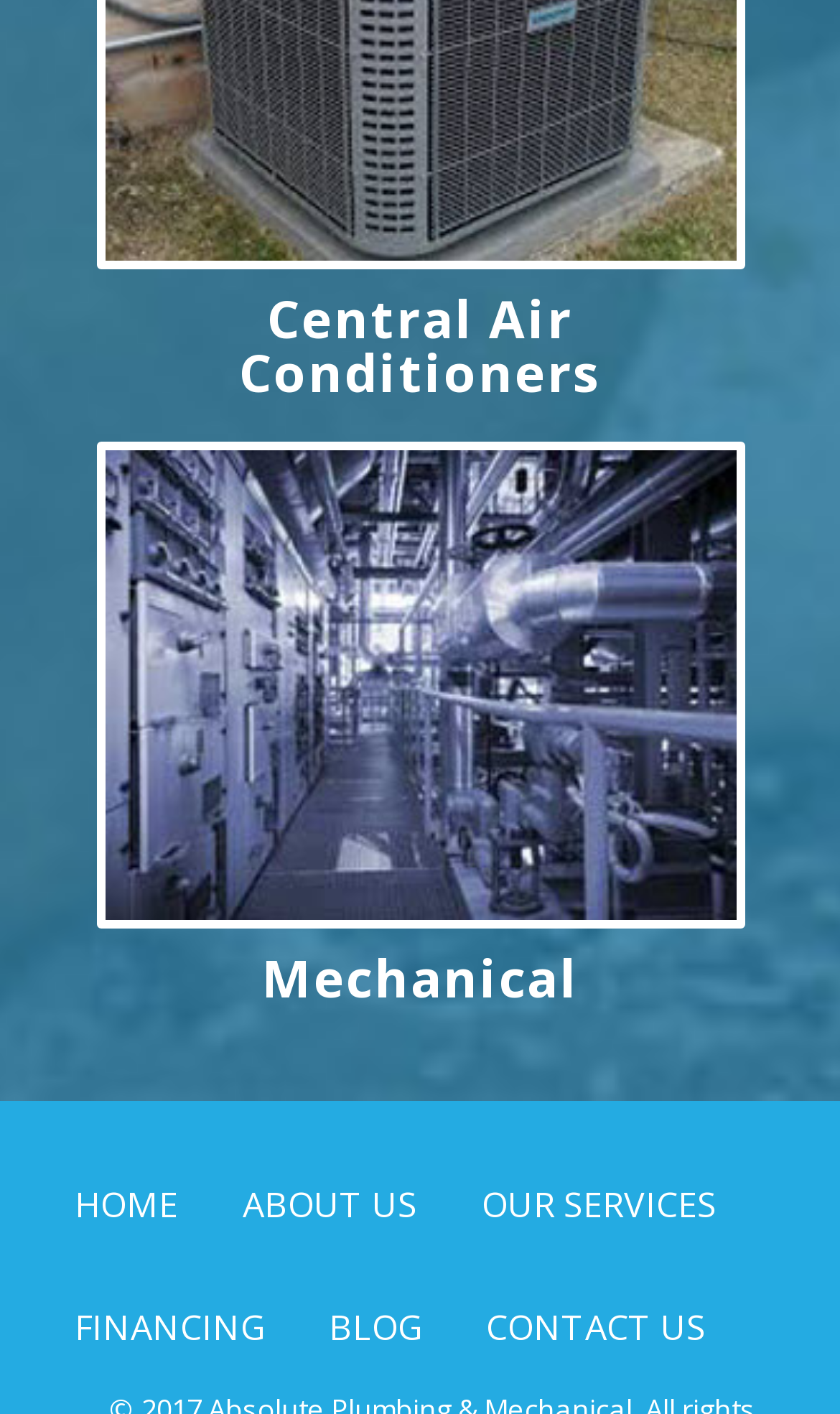Please study the image and answer the question comprehensively:
What is the position of the 'CONTACT US' link?

I determined the position of the 'CONTACT US' link by comparing its bounding box coordinates [0.578, 0.922, 0.84, 0.956] with the other elements. It has the largest y1 and y2 values, indicating that it is located at the bottom-right of the webpage.